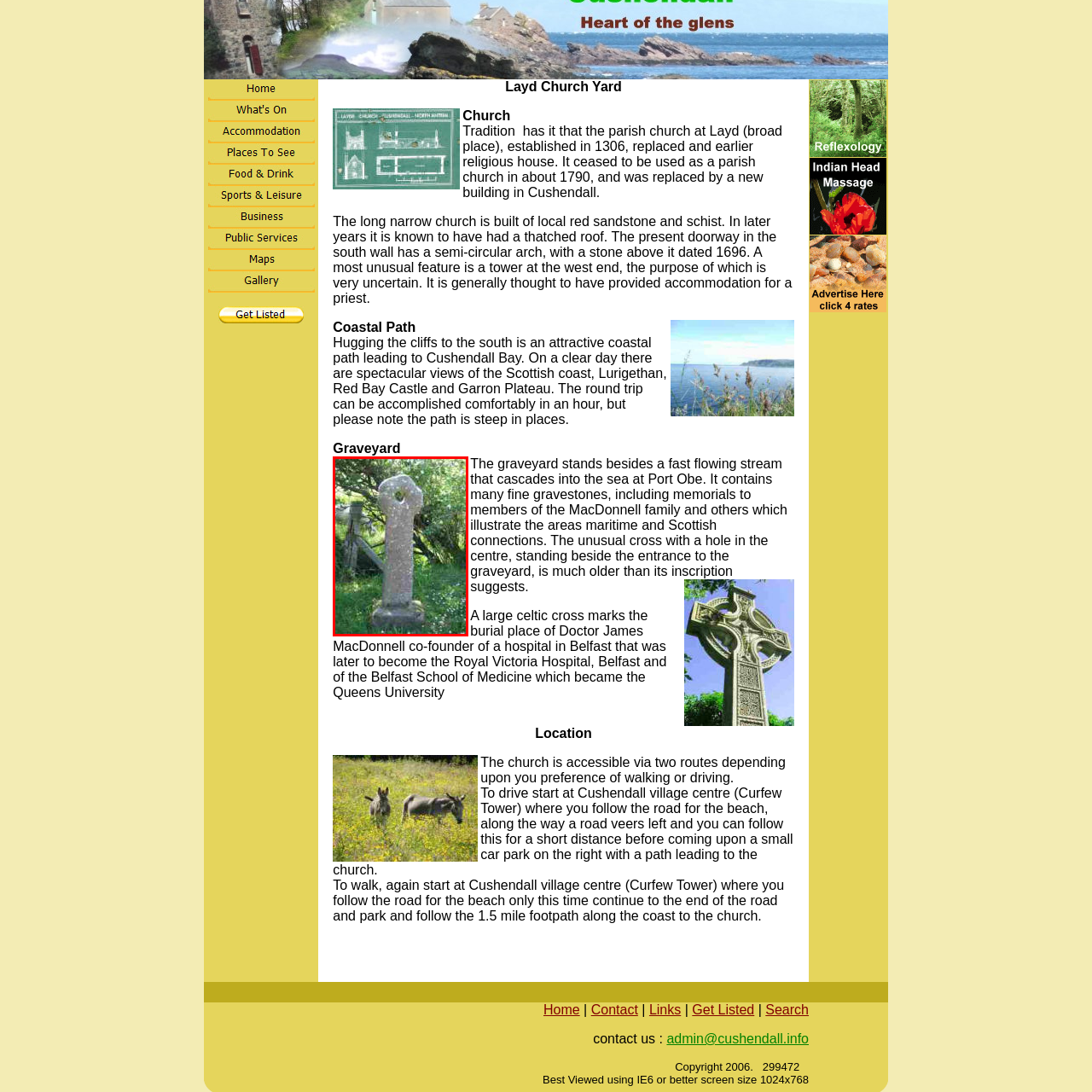Study the image surrounded by the red bounding box and respond as thoroughly as possible to the following question, using the image for reference: What is the atmosphere of the burial site?

The lush, green landscape, surrounded by grass and leafy vegetation, suggests a serene and historical burial site, providing a glimpse into the region's past while inviting contemplation about the lives and stories of those it commemorates.